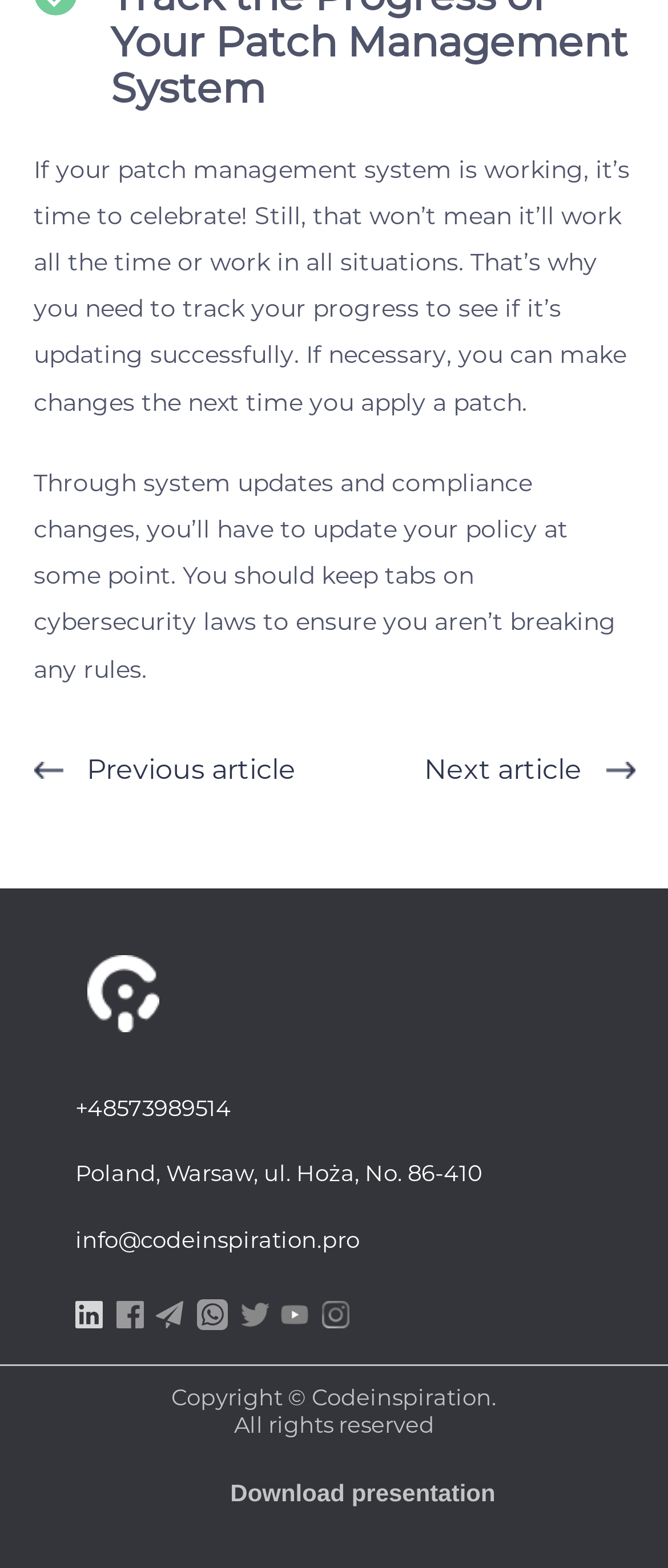Indicate the bounding box coordinates of the clickable region to achieve the following instruction: "Click the logo link."

[0.1, 0.609, 0.267, 0.658]